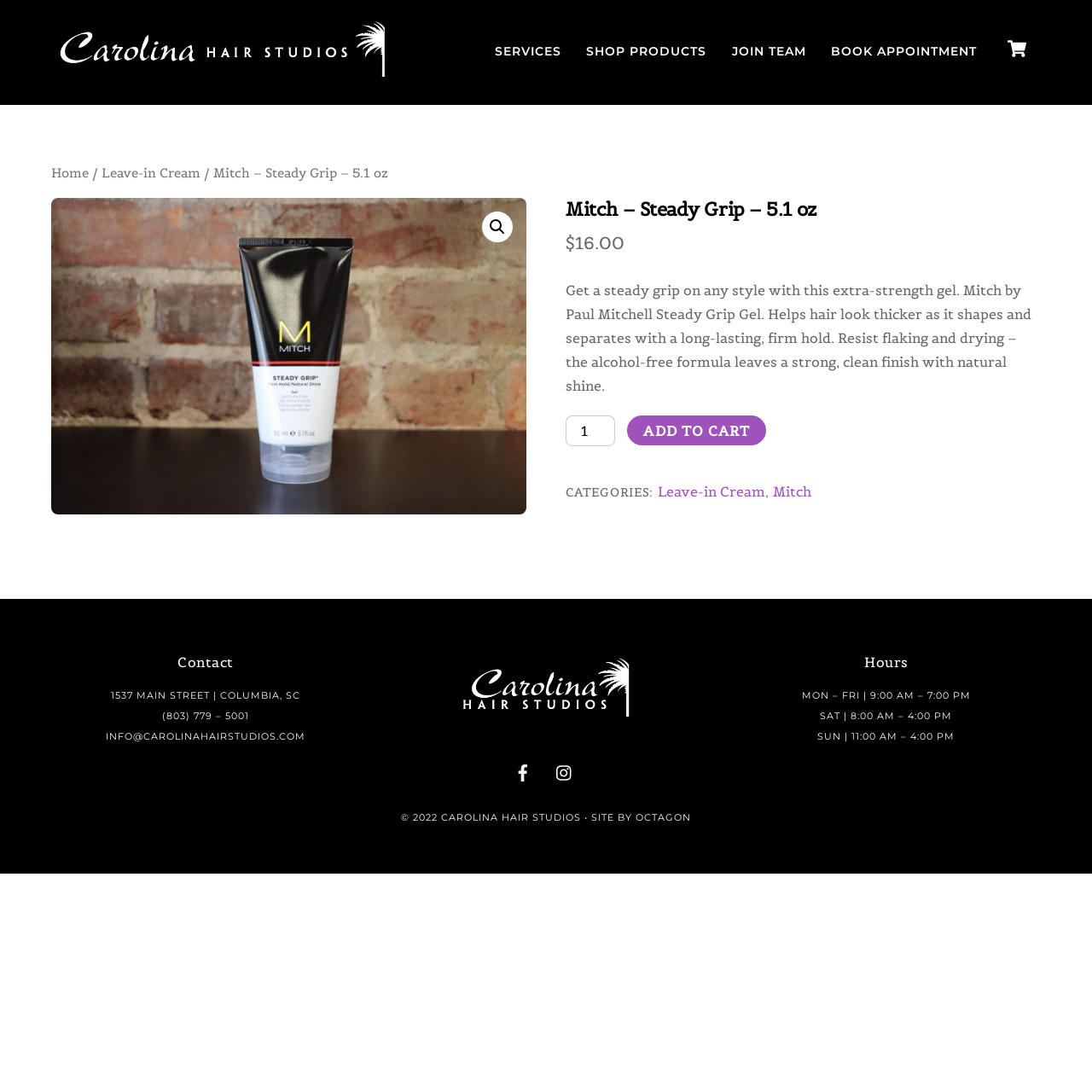Create a detailed narrative describing the layout and content of the webpage.

This webpage is about a hair product, specifically the "Mitch by Paul Mitchell Steady Grip Gel" on the Carolina Hair Studios website. At the top left, there is a logo and a link to the website's homepage. On the top right, there is a shopping cart icon with a link to the cart. Below the logo, there are four main navigation links: "SERVICES", "SHOP PRODUCTS", "JOIN TEAM", and "BOOK APPOINTMENT".

The main content area is divided into two sections. The left section has a breadcrumb navigation showing the current page's location, with links to "Home" and "Leave-in Cream". Below the breadcrumb, there is a search icon and a product image. The product image takes up most of the left section.

The right section has the product details. The product name, "Mitch – Steady Grip – 5.1 oz", is displayed prominently. Below the product name, there is a price of $16.00. A detailed product description follows, highlighting the product's features and benefits. There is also a quantity selector and an "ADD TO CART" button.

Below the product details, there are links to categories, including "Leave-in Cream" and "Mitch". The webpage also has a footer section with contact information, including the studio's address, phone number, and email. There are also social media links to Facebook and another platform. The footer section also displays the studio's hours of operation. Finally, there is a copyright notice at the very bottom of the page.